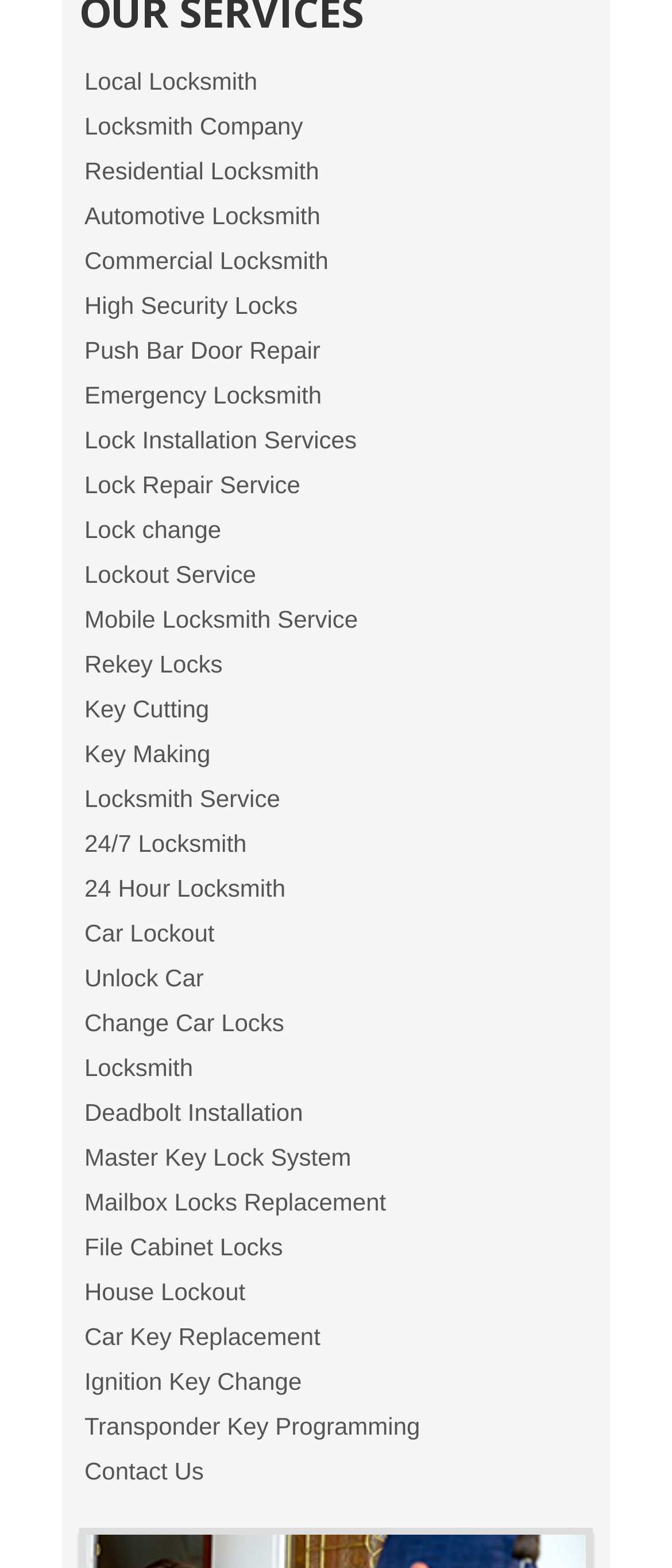Please identify the bounding box coordinates of the area I need to click to accomplish the following instruction: "Click on Local Locksmith".

[0.118, 0.038, 0.882, 0.066]